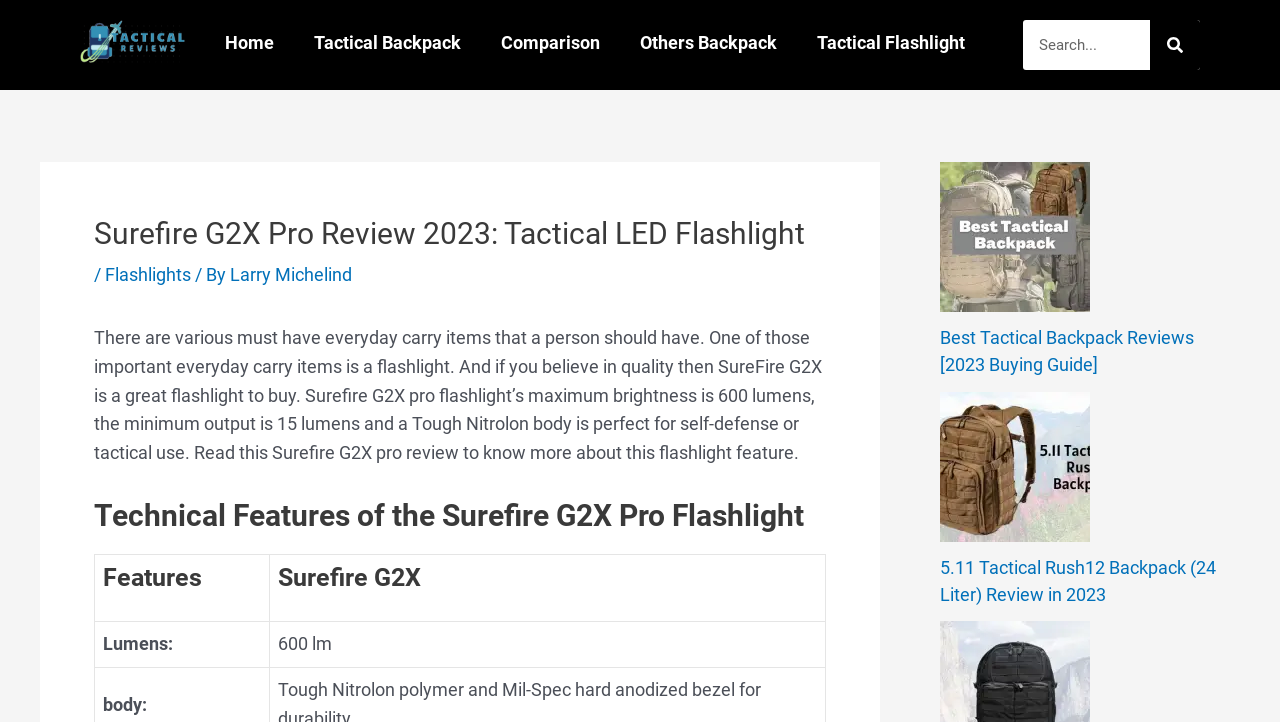Determine the title of the webpage and give its text content.

Surefire G2X Pro Review 2023: Tactical LED Flashlight